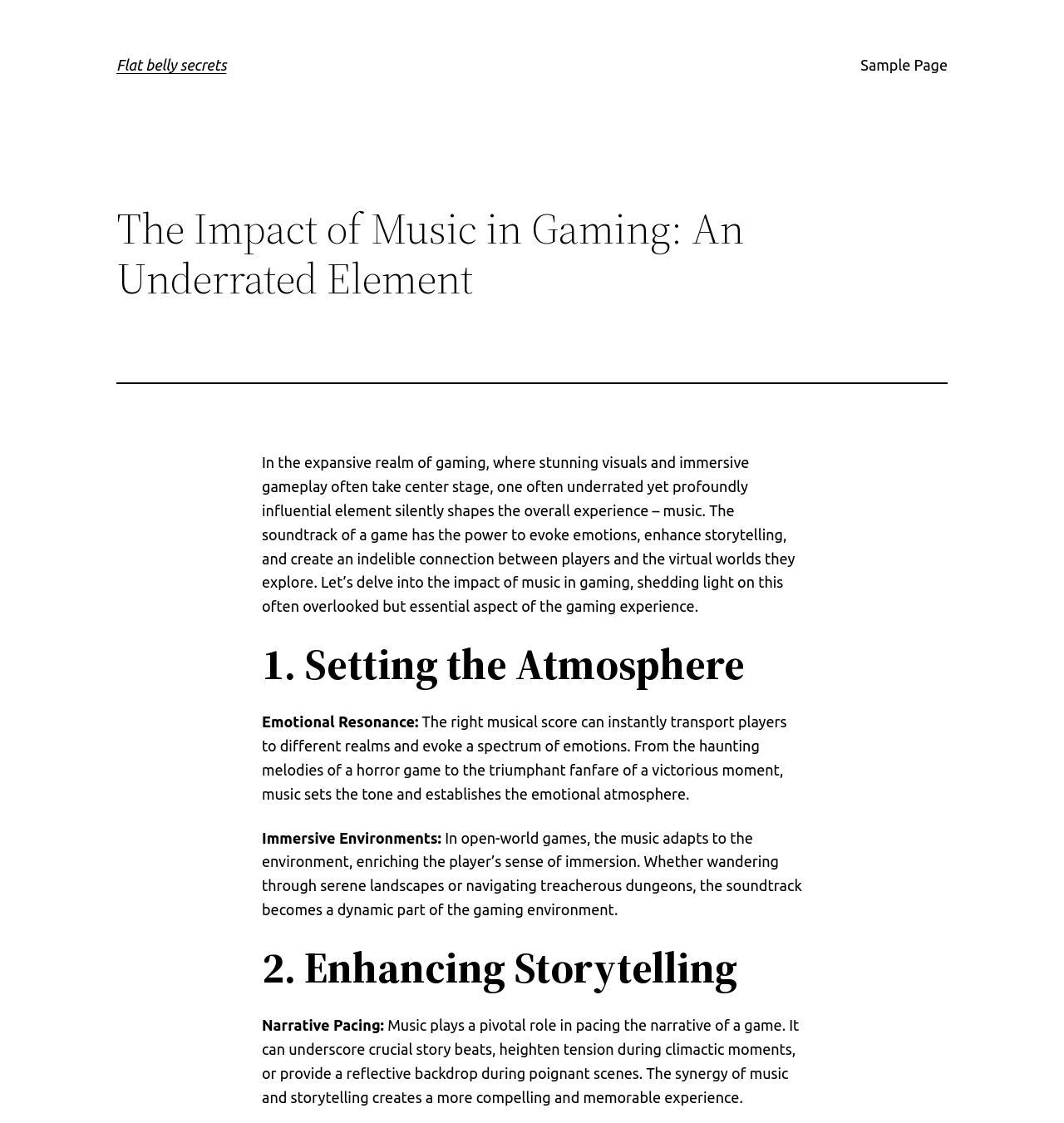What is the main topic of the article?
With the help of the image, please provide a detailed response to the question.

Based on the webpage content, the main topic of the article is the impact of music in gaming, which is evident from the headings and paragraphs discussing the role of music in setting the atmosphere, enhancing storytelling, and creating an immersive experience.